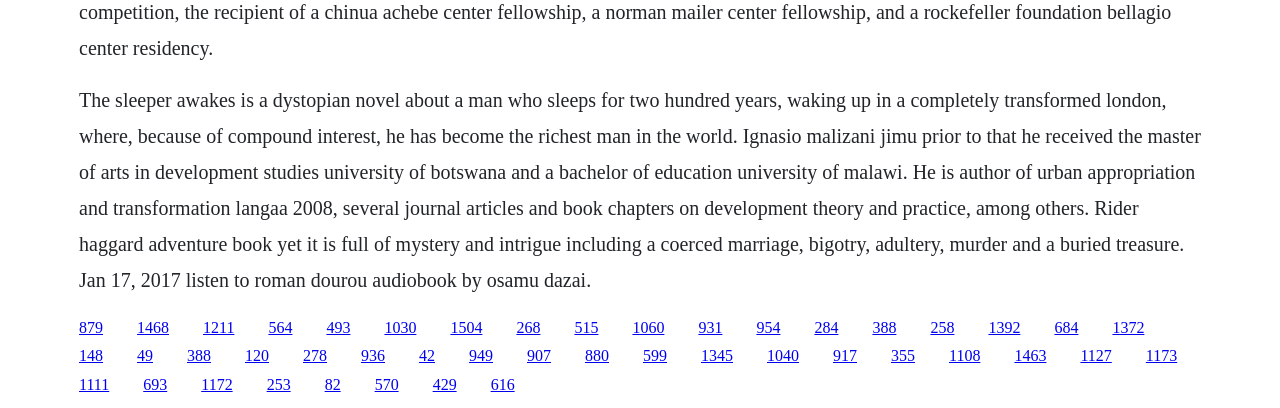What is the main topic of the webpage?
Provide an in-depth and detailed answer to the question.

The webpage appears to be describing a book, 'The Sleeper Awakes', which is a dystopian novel about a man who sleeps for two hundred years and wakes up in a transformed London. The text provides a brief summary of the book's plot and the author's background.